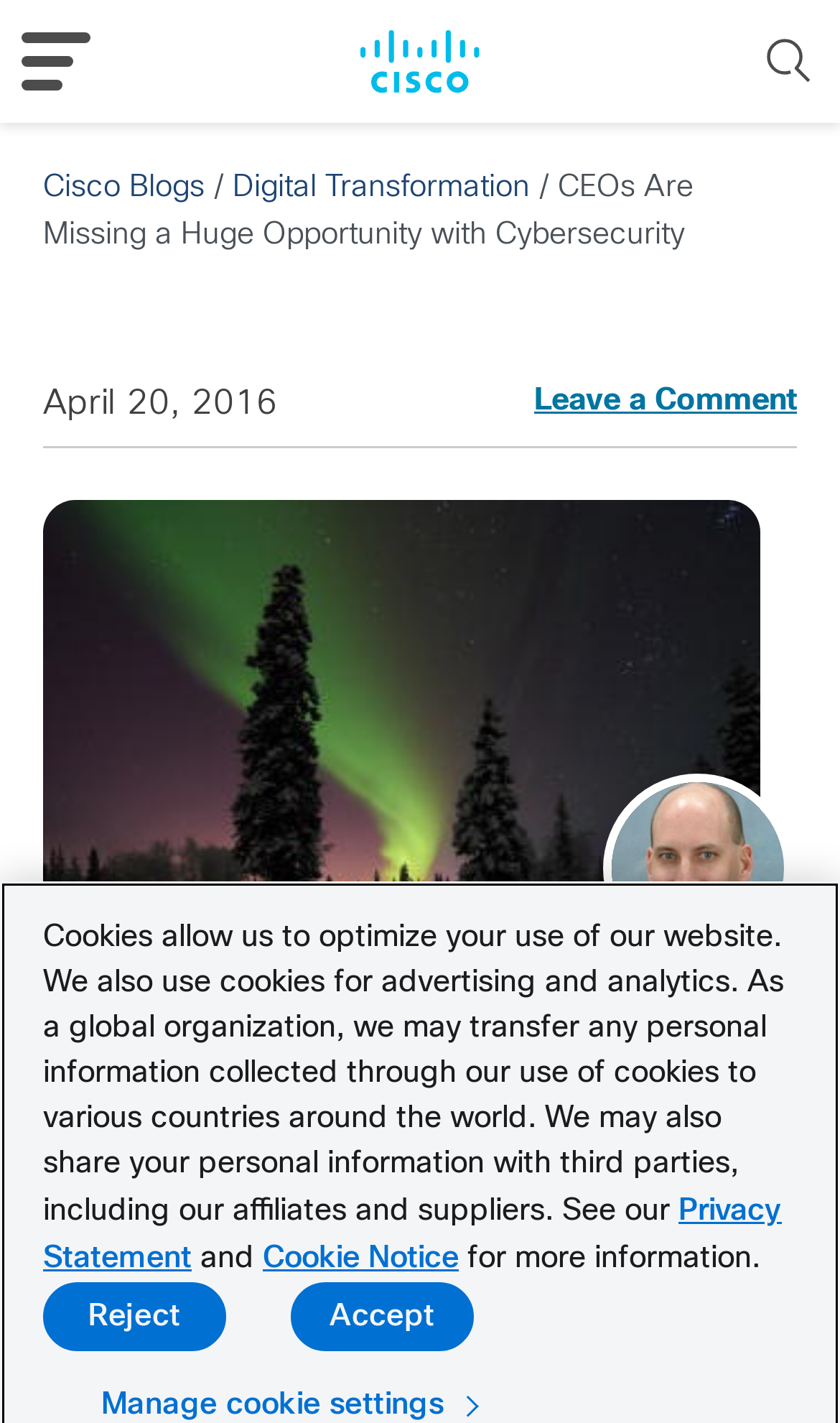Respond to the question below with a single word or phrase:
What is the date of the article?

April 20, 2016